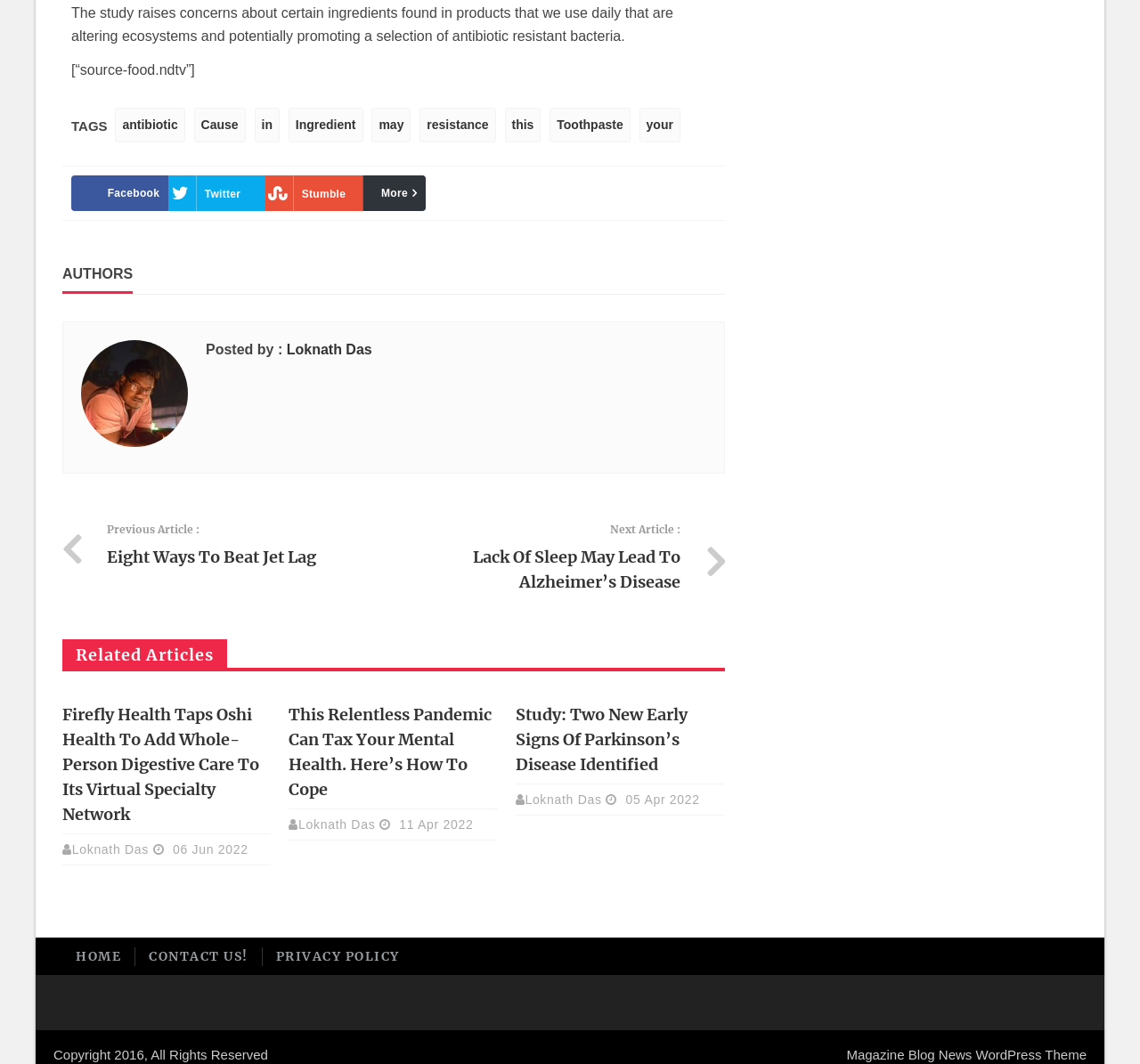Who is the author of the article?
Examine the image and provide an in-depth answer to the question.

The author of the article can be found by looking at the static text element that says 'Posted by :' and the link element next to it, which is 'Loknath Das'. This indicates that Loknath Das is the author of the article.